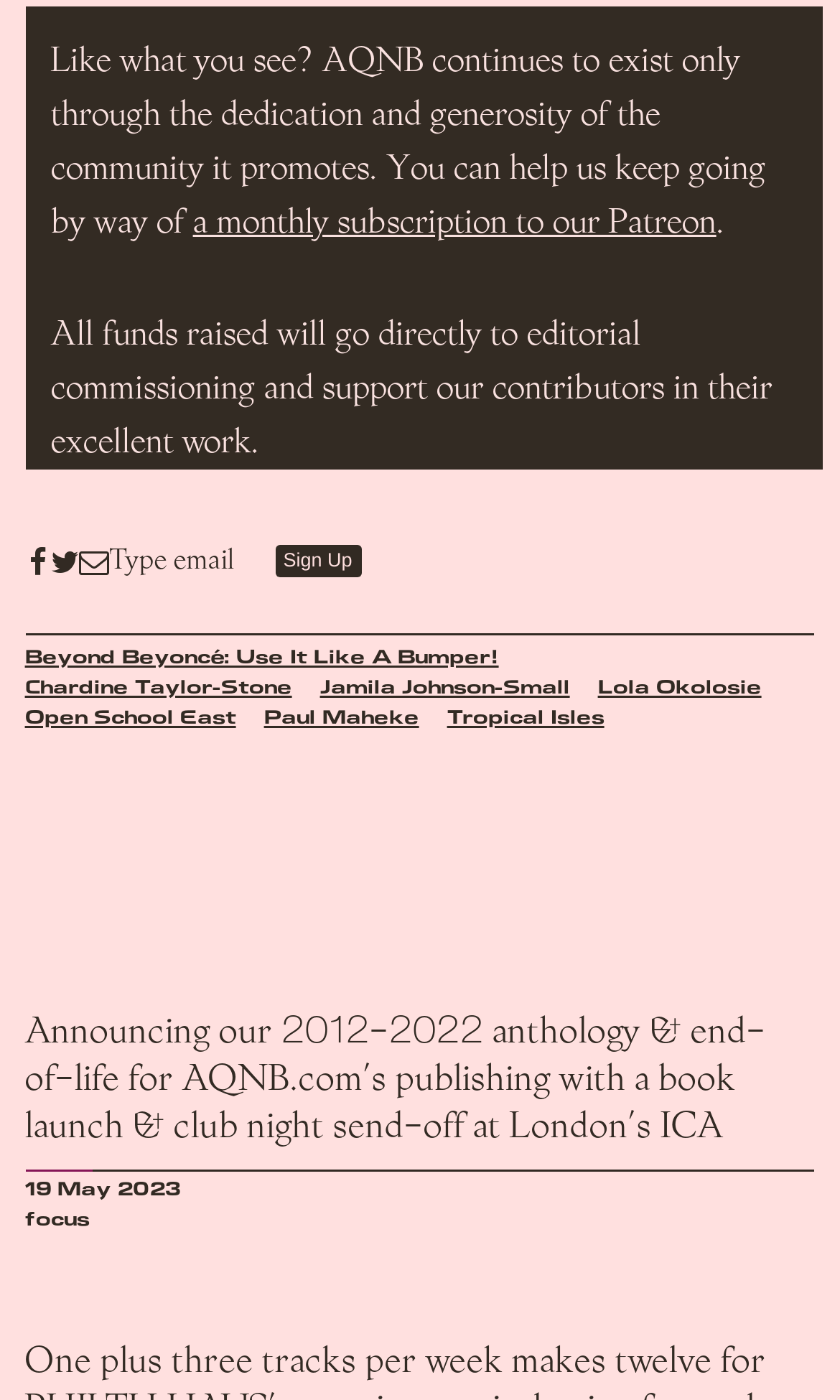Bounding box coordinates should be in the format (top-left x, top-left y, bottom-right x, bottom-right y) and all values should be floating point numbers between 0 and 1. Determine the bounding box coordinate for the UI element described as: Lola Okolosie

[0.712, 0.484, 0.932, 0.502]